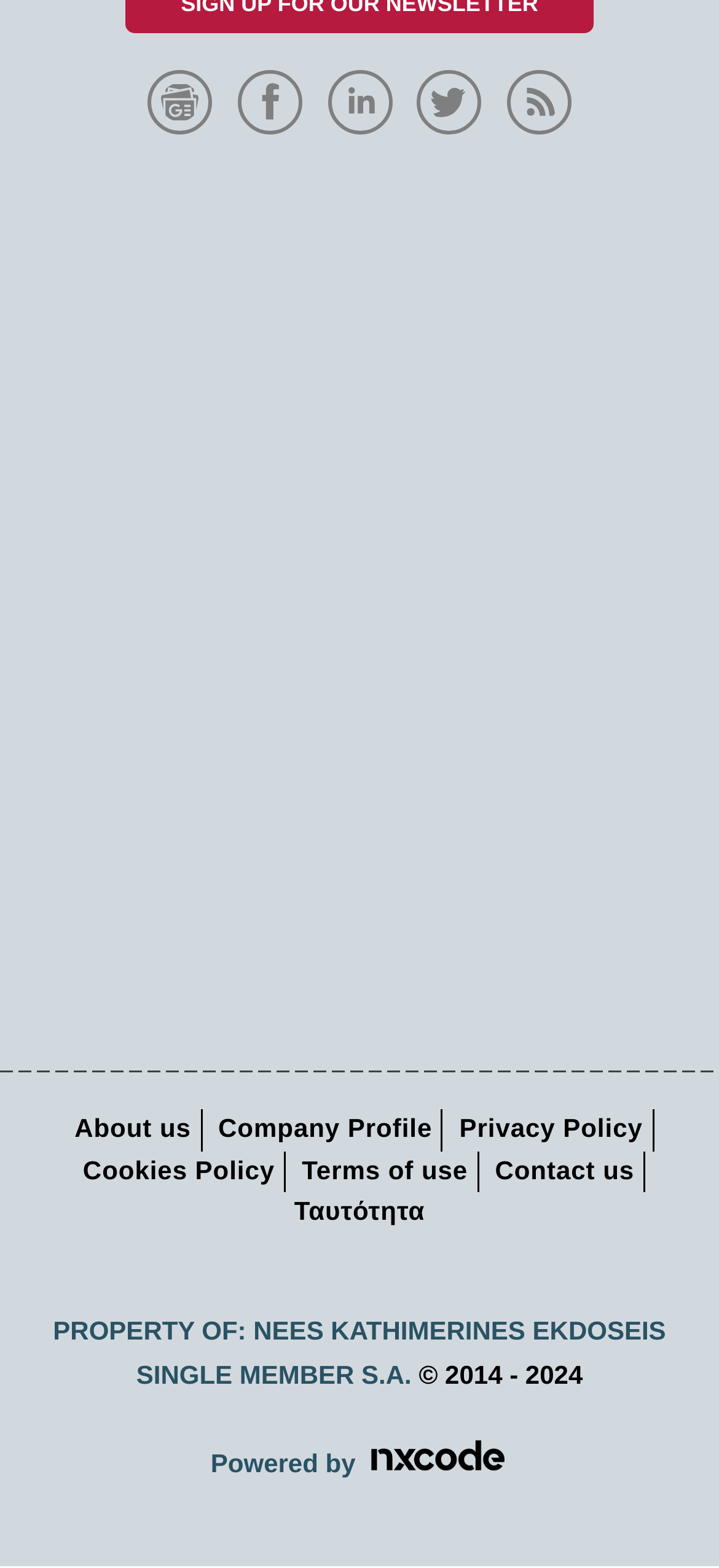From the webpage screenshot, predict the bounding box of the UI element that matches this description: "Terms of use".

[0.407, 0.731, 0.663, 0.761]